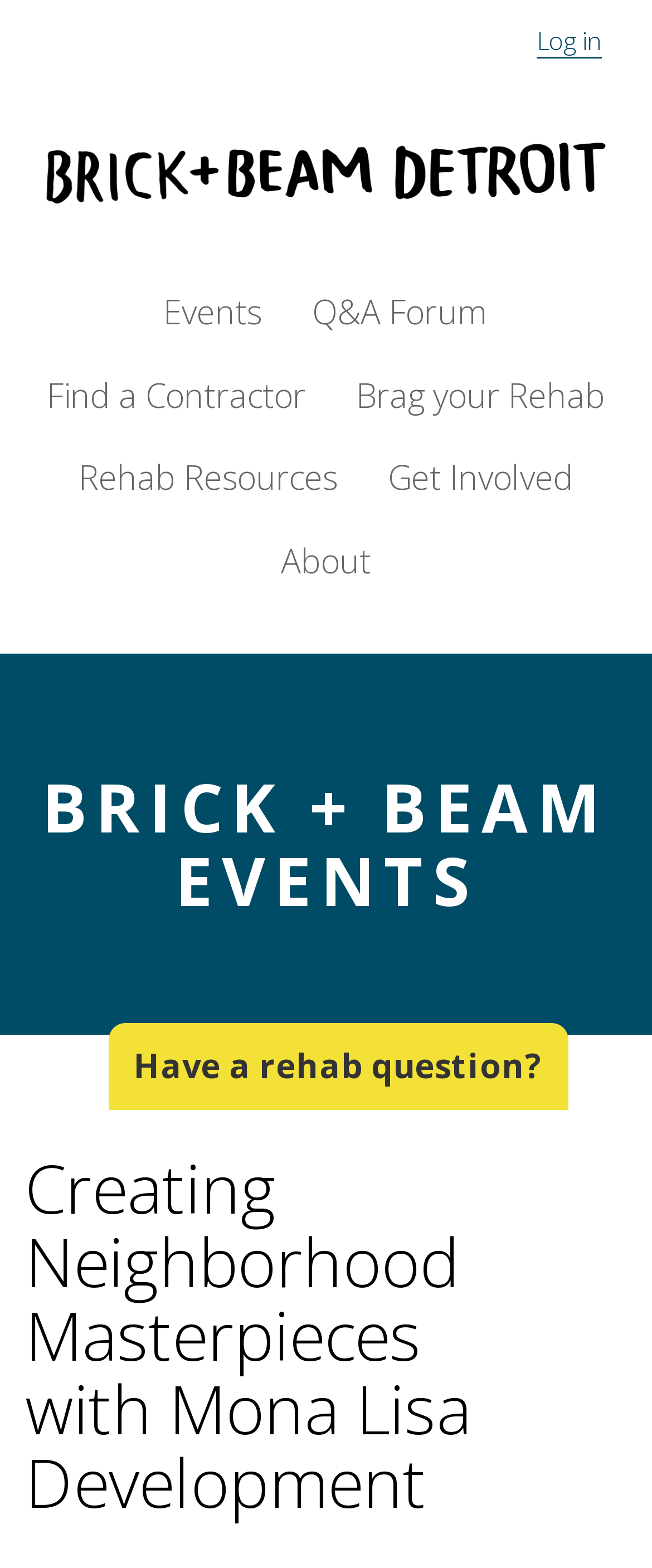Describe all the key features of the webpage in detail.

The webpage is about Brick + Beam Detroit, a development, consulting, and construction firm. At the top left corner, there is a heading with the company name, which is also a link. Below it, there are several links arranged horizontally, including "Events", "Q&A Forum", "Find a Contractor", "Brag your Rehab", "Rehab Resources", "Get Involved", and "About". 

On the right side of the top section, there is a "Log in" link. 

Further down, there is a large heading that reads "BRICK + BEAM EVENTS", which is also a link. 

The main content of the webpage is a Q&A session with Monique Becker and Elyse Wolf, partners of Mona Lisa Development, a Detroit-based development, consulting, and construction firm. The Q&A session is titled "Creating Neighborhood Masterpieces with Mona Lisa Development". 

Below the title, there is a heading that asks "Have a rehab question?", which is likely an invitation for users to ask questions related to home repair projects.